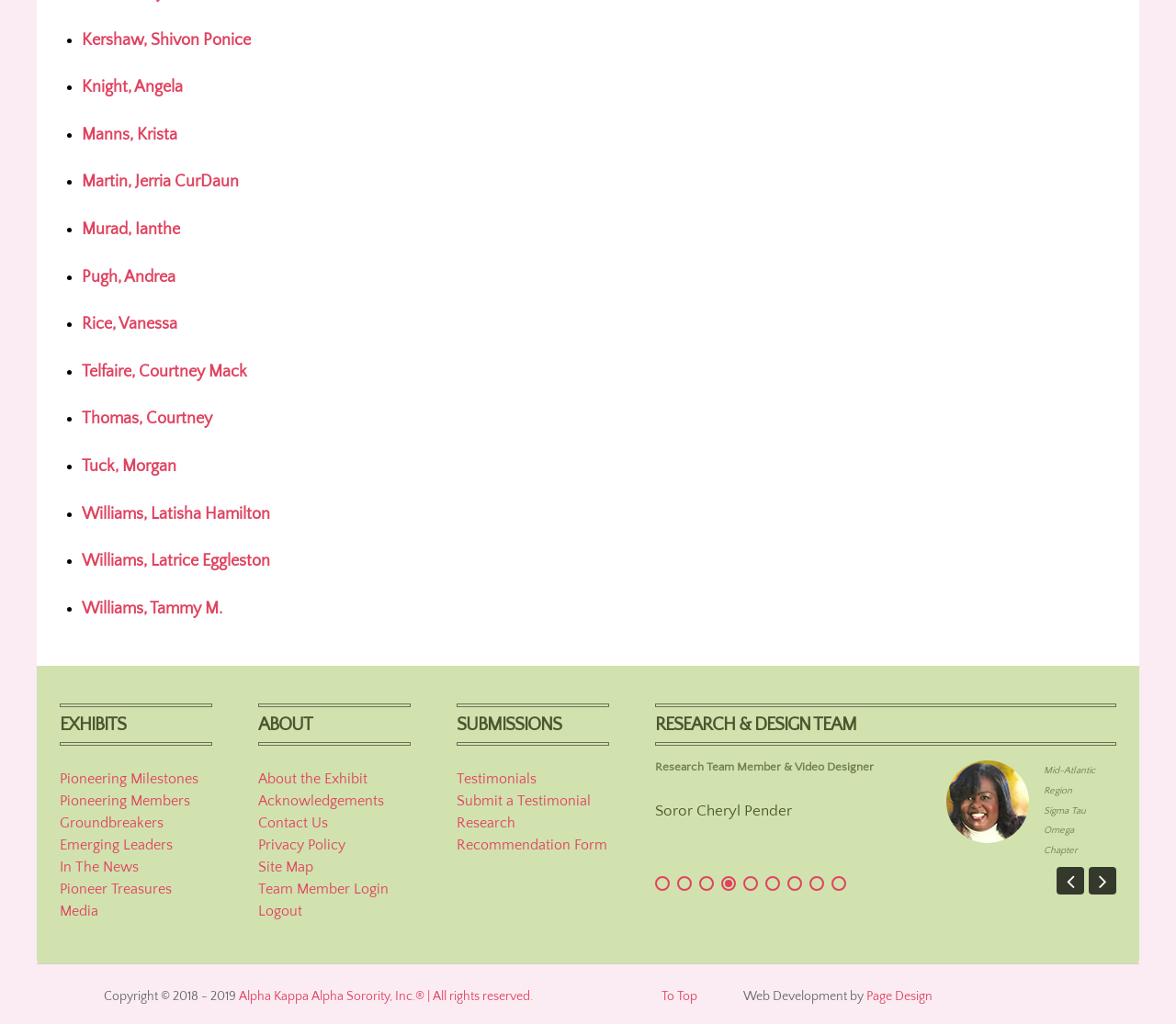Provide your answer in a single word or phrase: 
What is the role of Soror Nicole Barrett?

Deputy Director